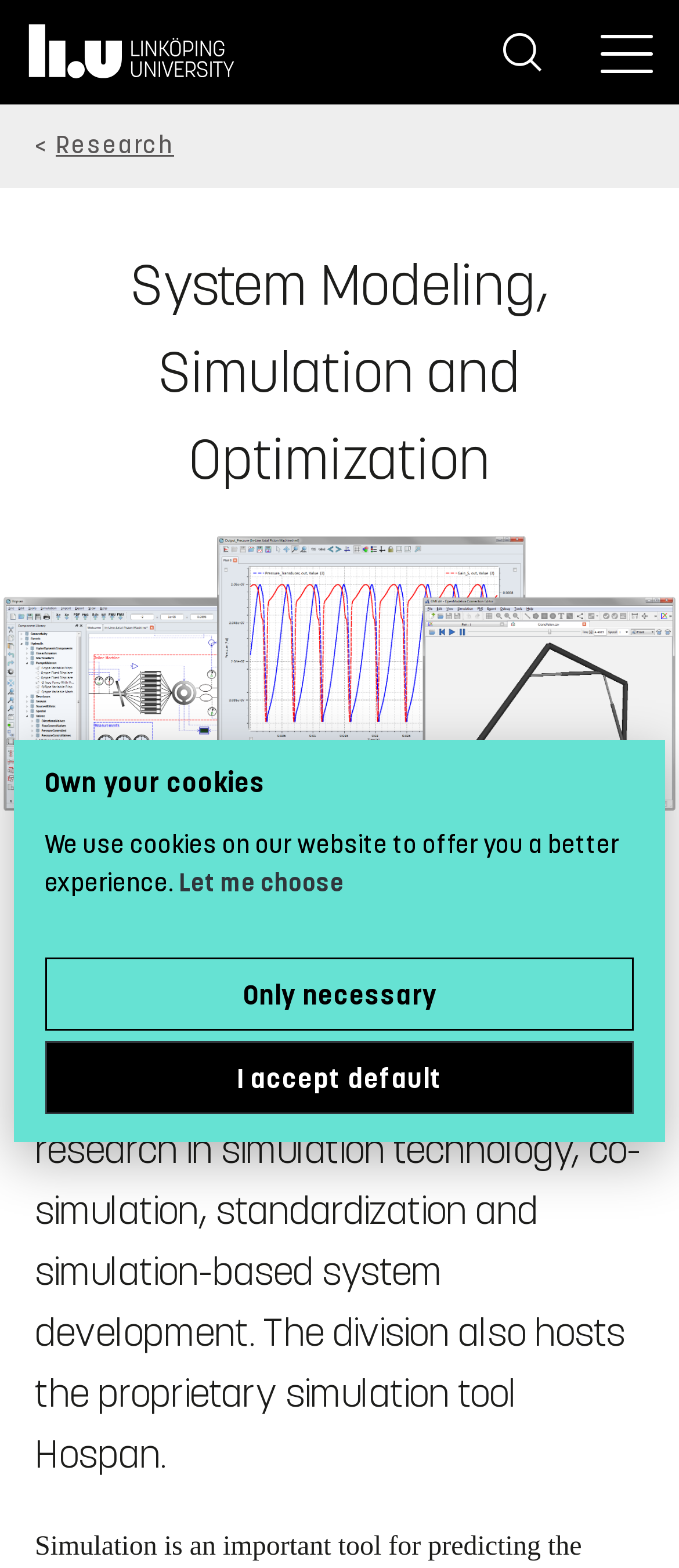Find the bounding box coordinates for the UI element whose description is: "Home". The coordinates should be four float numbers between 0 and 1, in the format [left, top, right, bottom].

[0.041, 0.016, 0.362, 0.051]